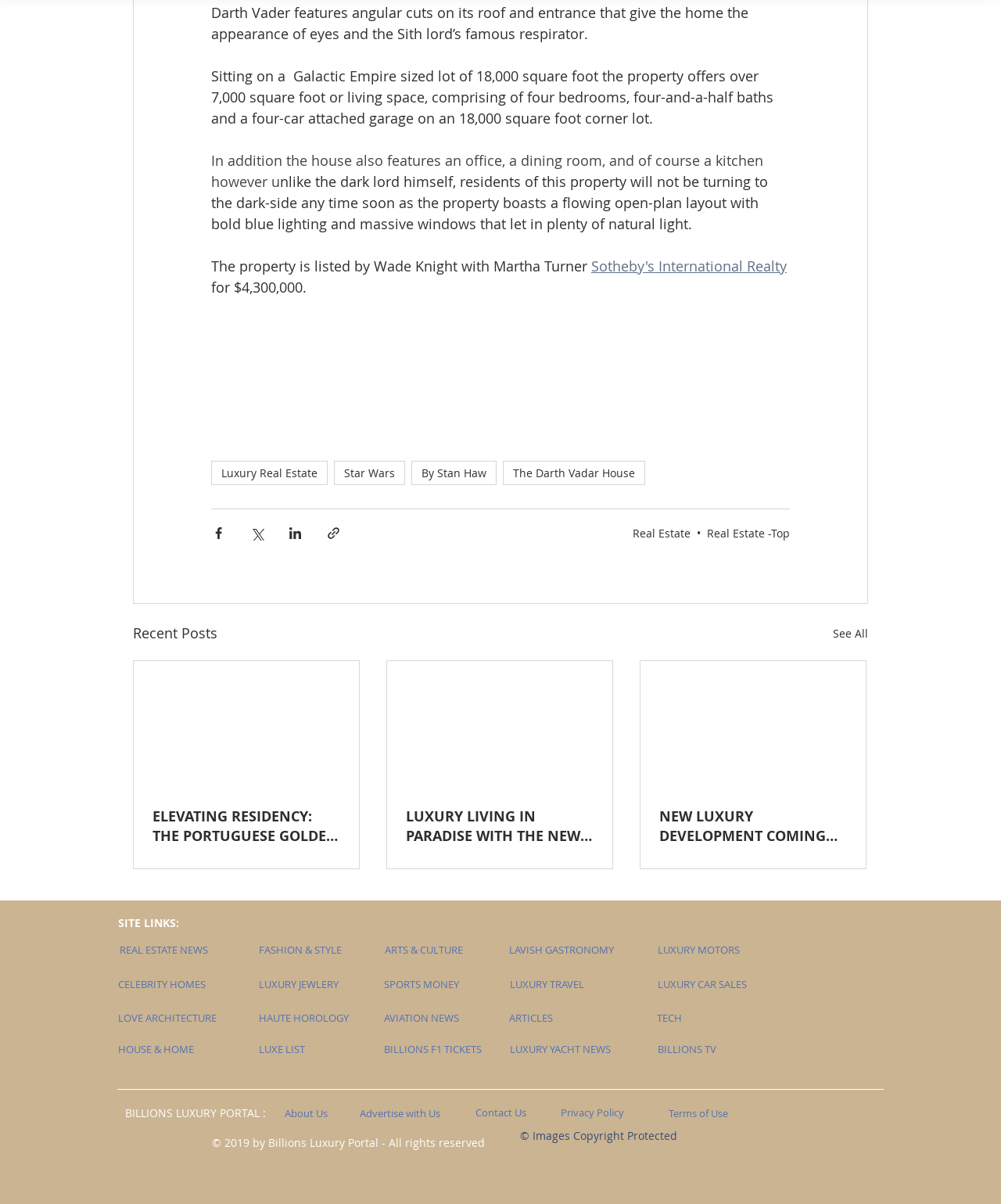Pinpoint the bounding box coordinates for the area that should be clicked to perform the following instruction: "Explore the 'Real Estate' category".

[0.632, 0.436, 0.69, 0.449]